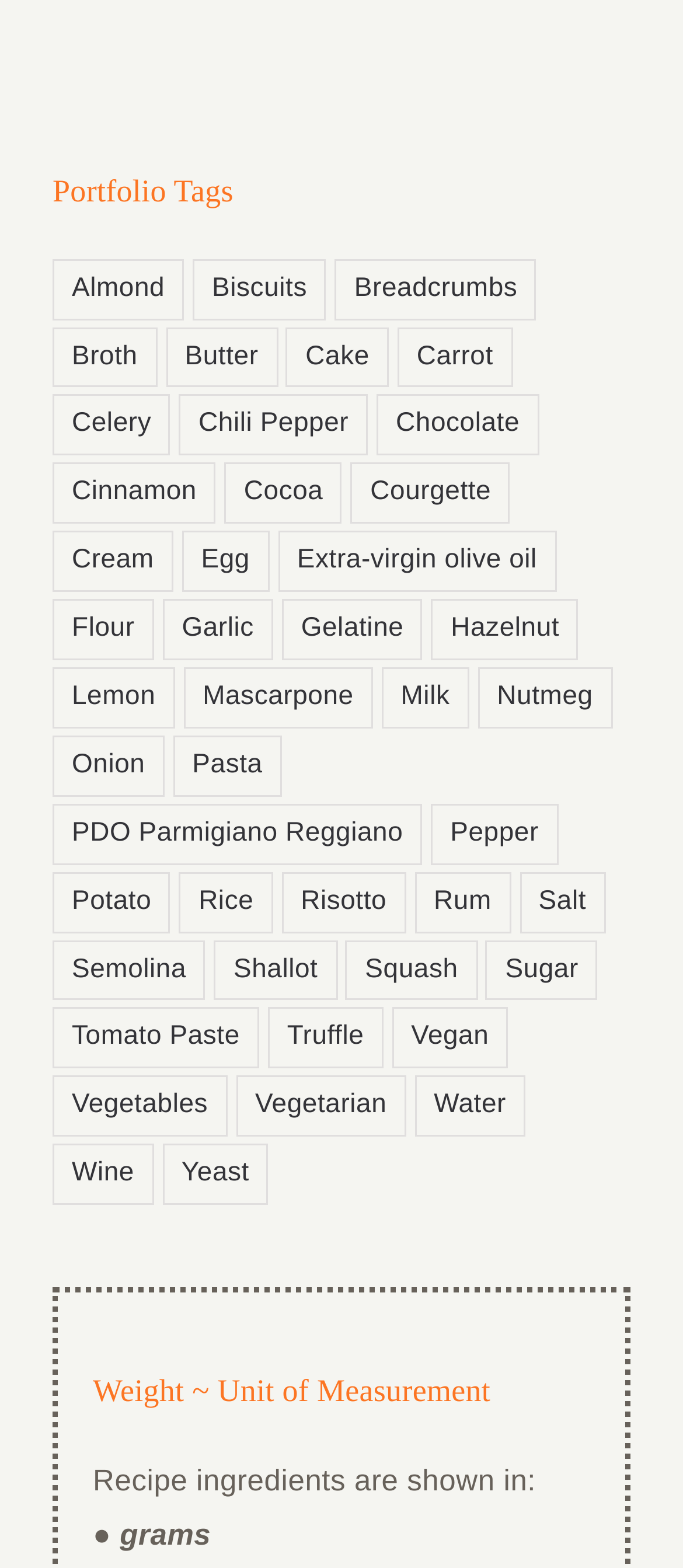How many tags are available in the portfolio?
Utilize the information in the image to give a detailed answer to the question.

I counted the number of links under the 'Portfolio Tags' heading, which represents the available tags in the portfolio.